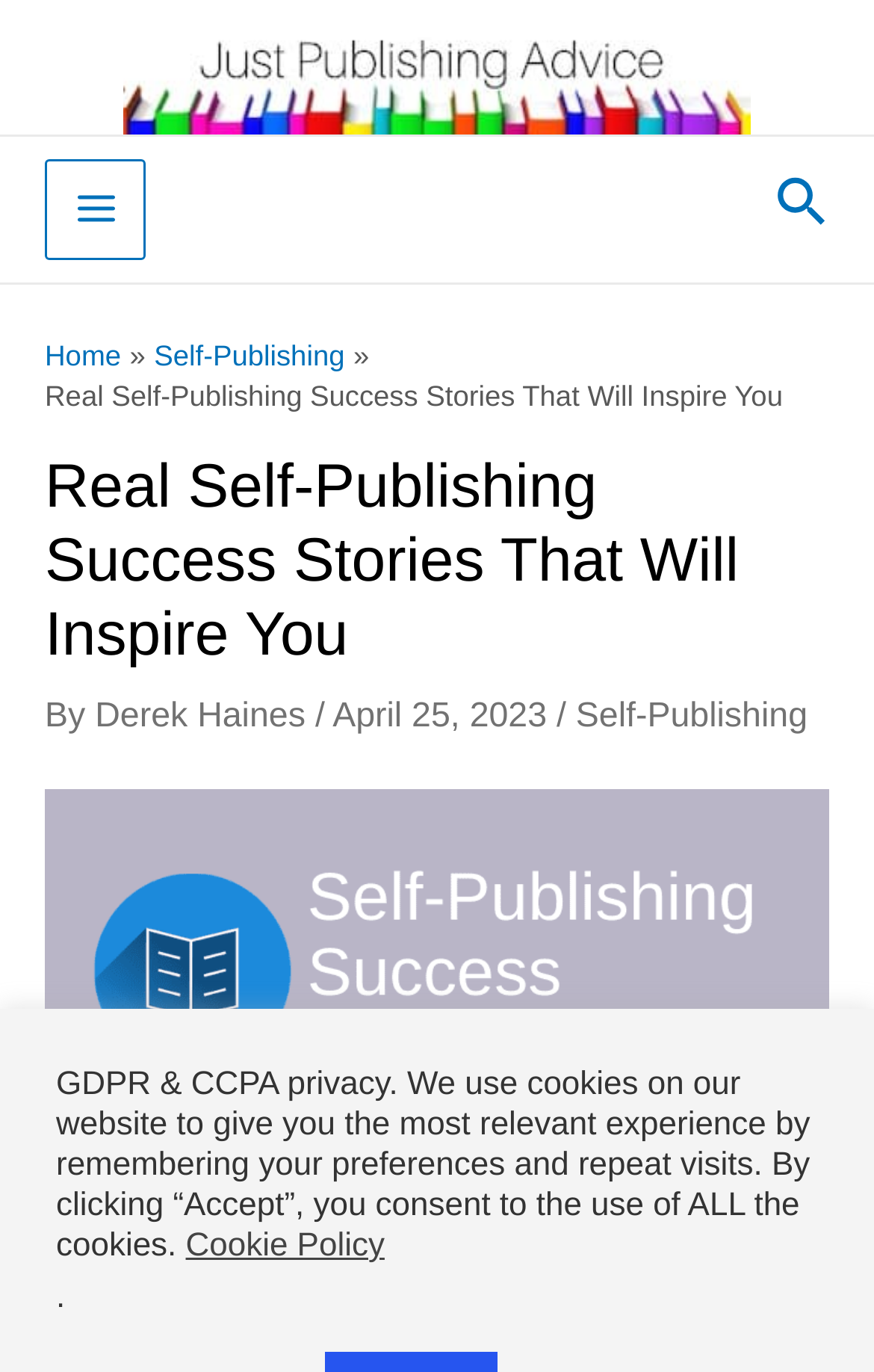Using the element description provided, determine the bounding box coordinates in the format (top-left x, top-left y, bottom-right x, bottom-right y). Ensure that all values are floating point numbers between 0 and 1. Element description: Self-Publishing

[0.659, 0.509, 0.924, 0.537]